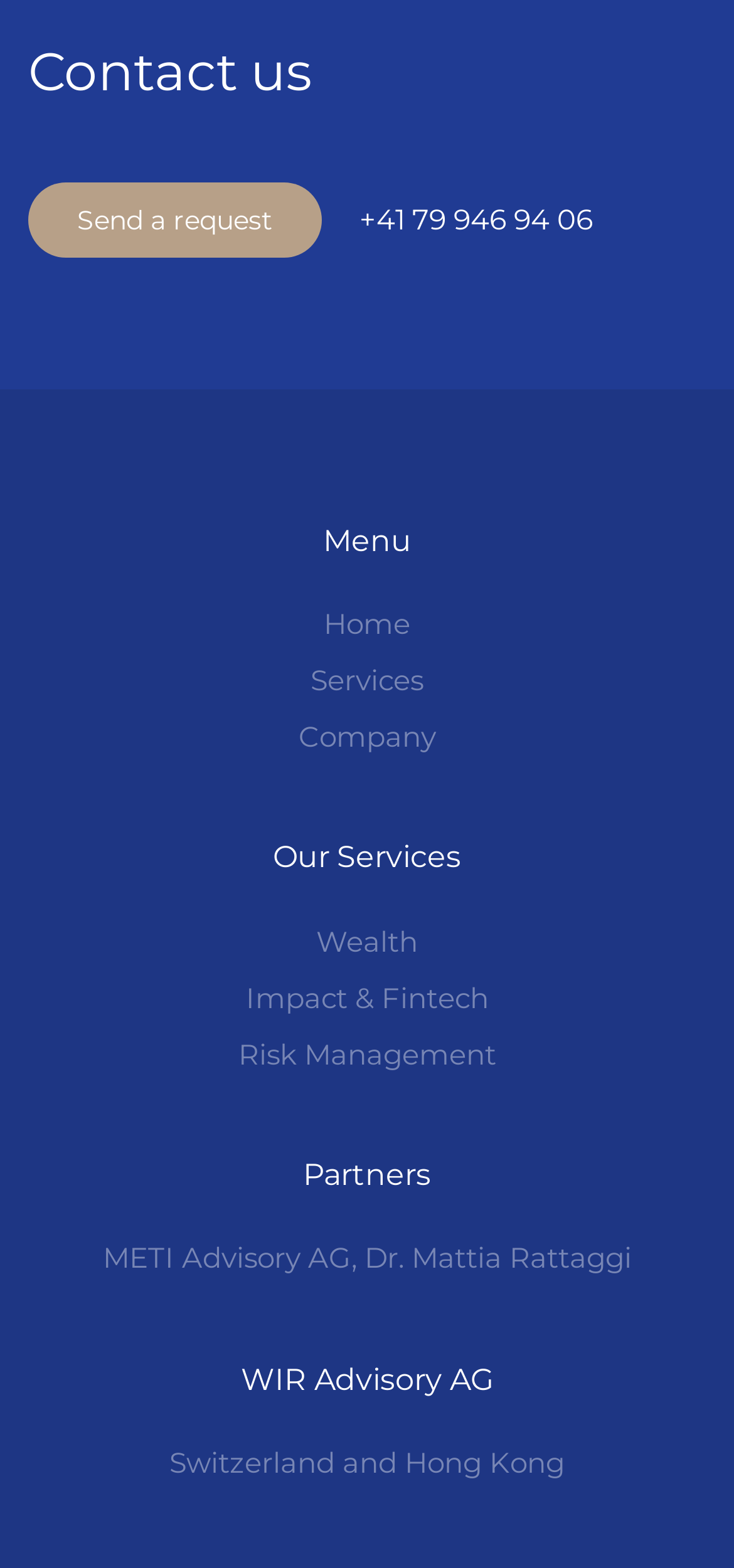Find the UI element described as: "Home" and predict its bounding box coordinates. Ensure the coordinates are four float numbers between 0 and 1, [left, top, right, bottom].

[0.038, 0.383, 0.962, 0.414]